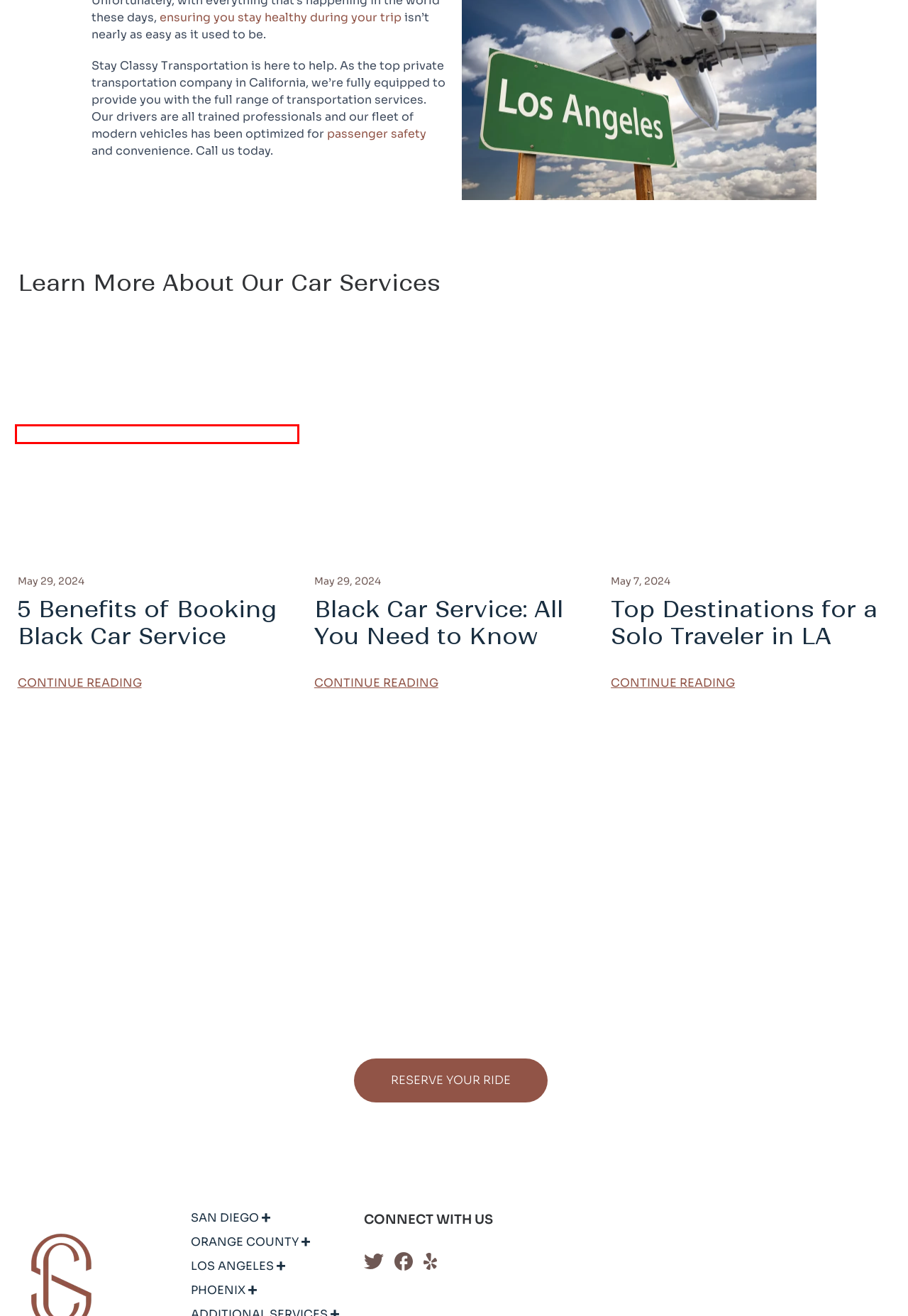Given a screenshot of a webpage with a red bounding box around a UI element, please identify the most appropriate webpage description that matches the new webpage after you click on the element. Here are the candidates:
A. About Us | Stay Classy Black Car Service
B. Top Places to See Solo in LA | SNA to LAX Private Car Service
C. How To Stay Healthy While Traveling? | Limo LAX to San Diego ?
D. Respected Airport Car Service Near Me to LAX | Stay Classy
E. Safer Car Vehicle Safety, Ratings and Recalls | NHTSA
F. 5 Benefits of Black Car Service | San Diego Airport Transportation
G. Black Car Service 101 | Airport Transportation in San Diego
H. Book Online Reservation - Stay Classy Black Car Service

F